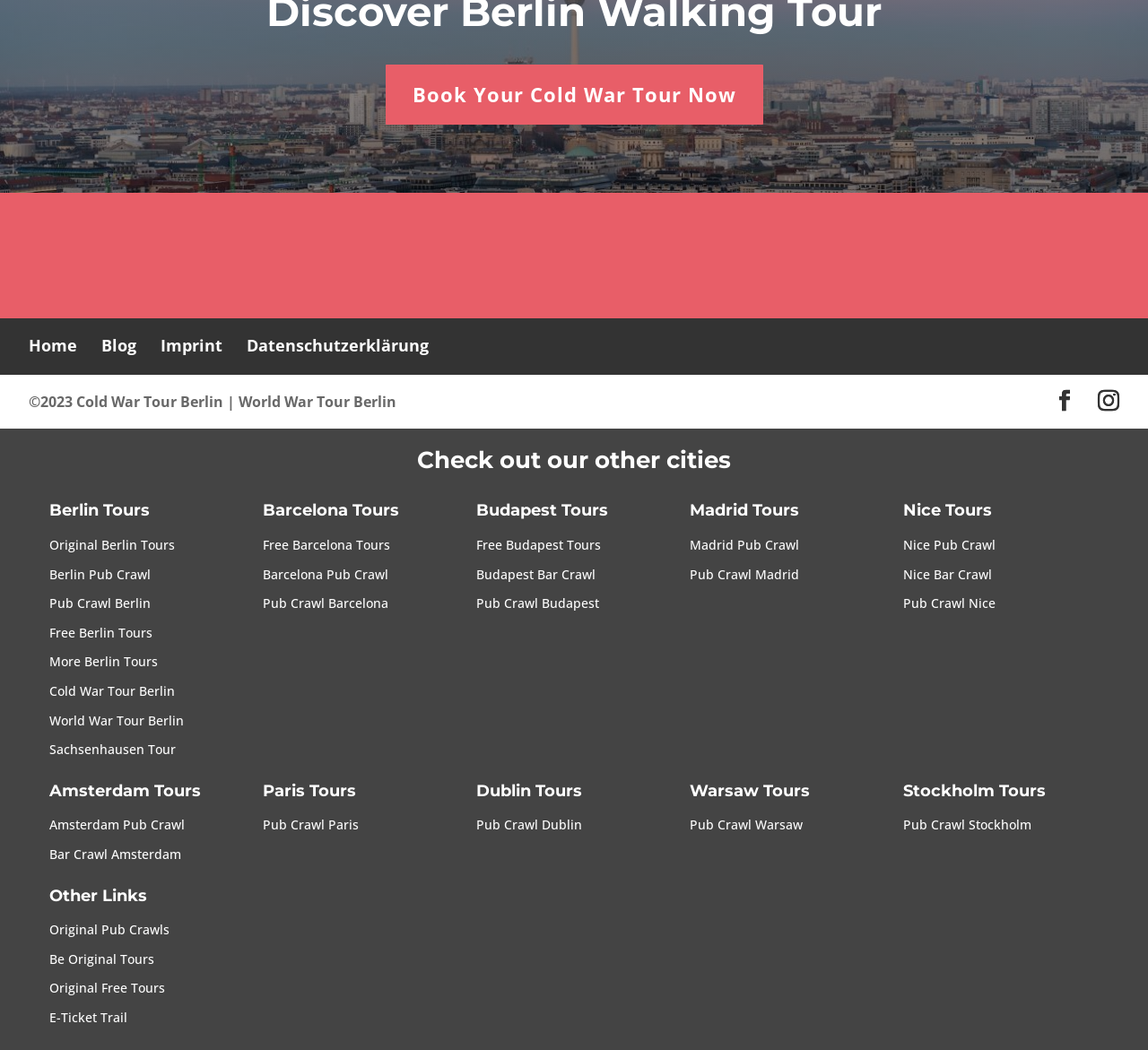How many cities are listed for tours?
Relying on the image, give a concise answer in one word or a brief phrase.

10